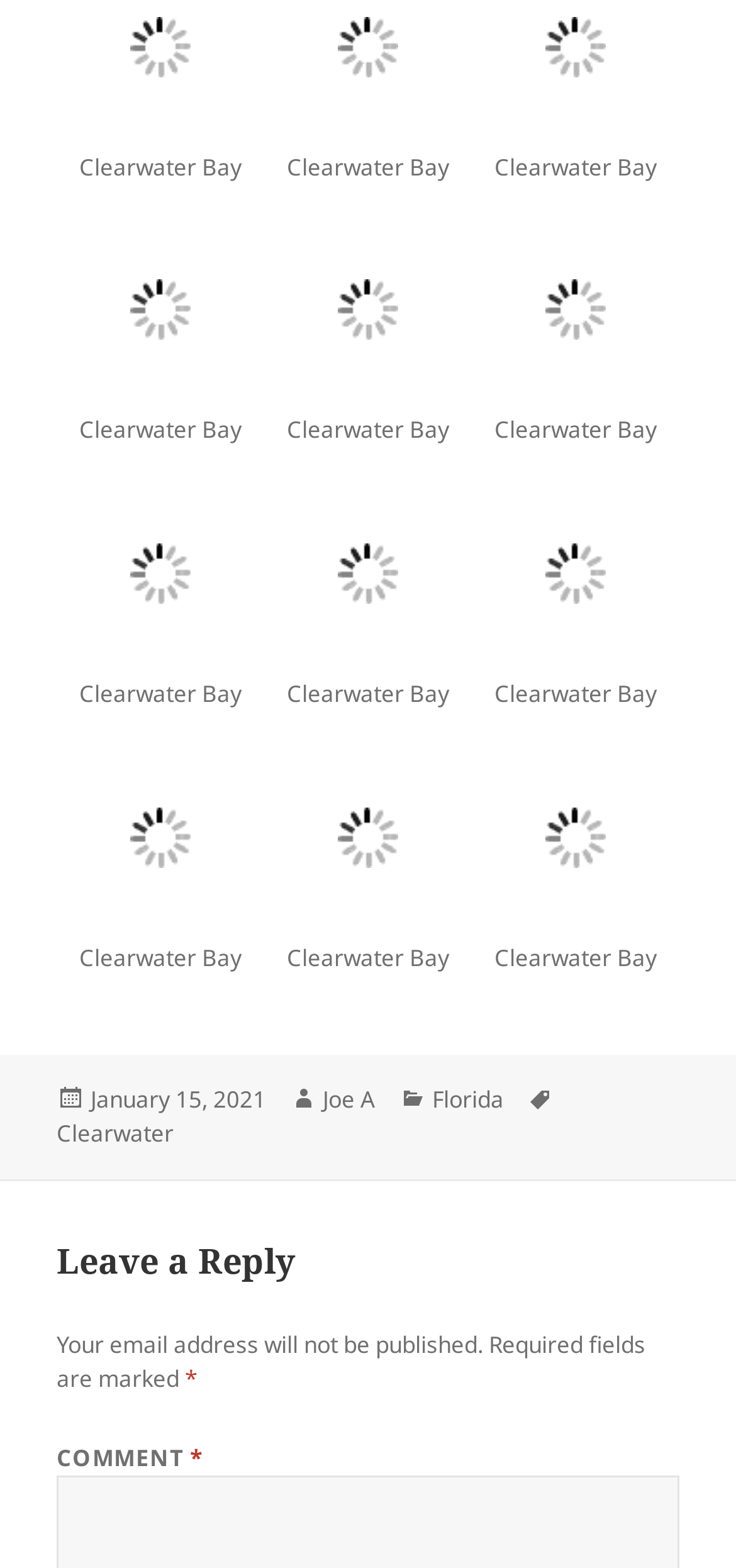Pinpoint the bounding box coordinates of the clickable element needed to complete the instruction: "Click on Clearwater tag". The coordinates should be provided as four float numbers between 0 and 1: [left, top, right, bottom].

[0.077, 0.713, 0.236, 0.734]